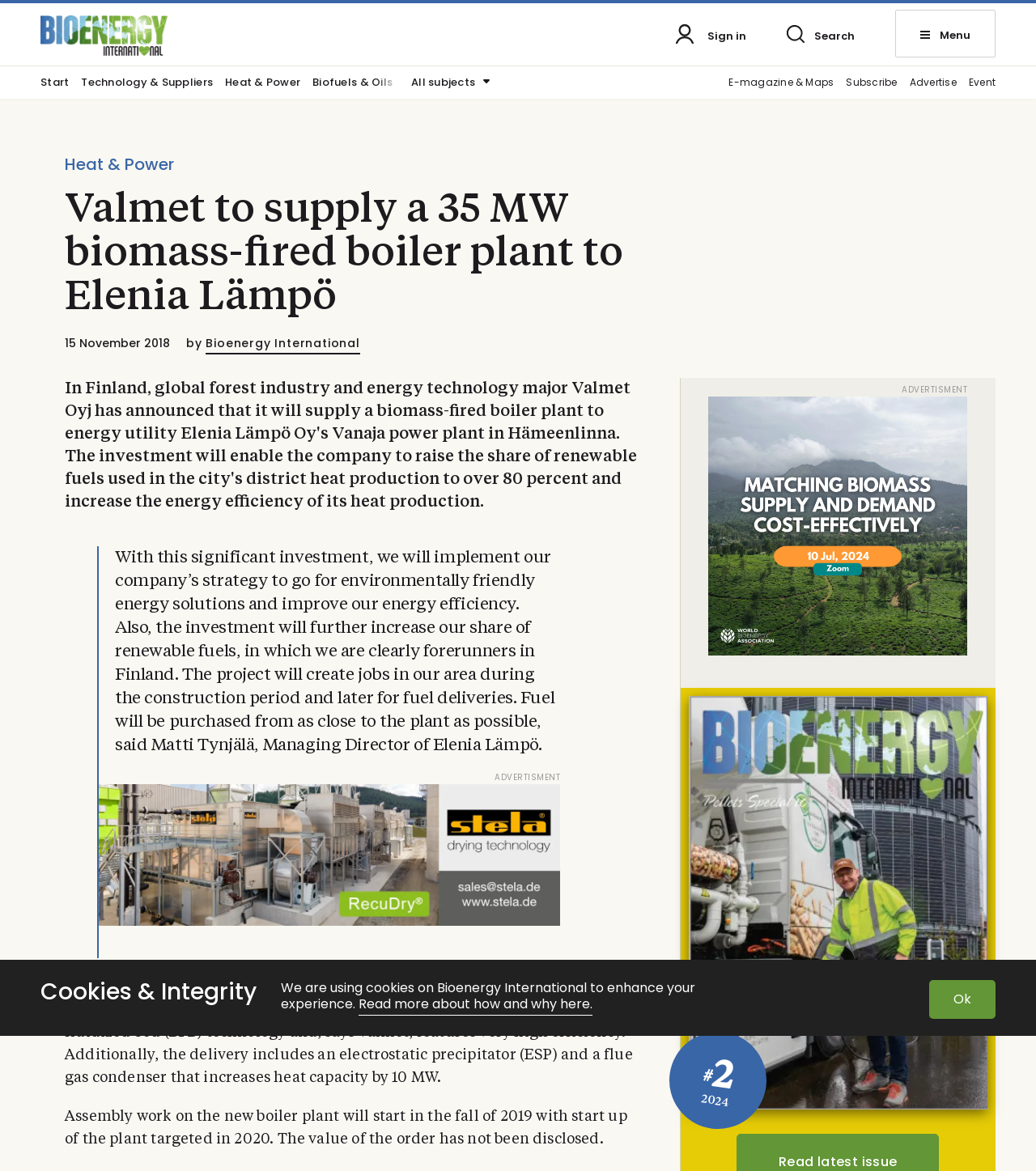What is the technology used in the boiler plant? Refer to the image and provide a one-word or short phrase answer.

Bubbling fluidized bed (BFB)